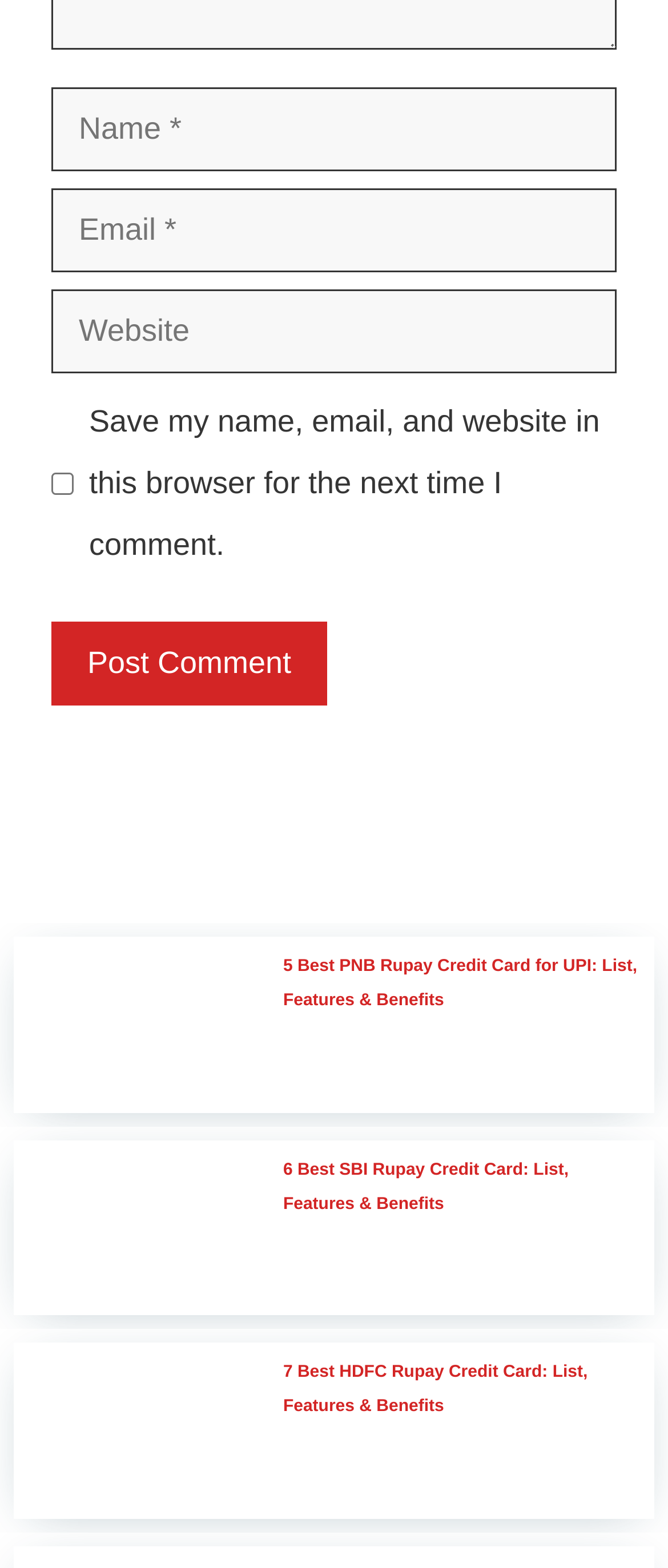Locate the bounding box of the UI element described in the following text: "parent_node: Comment name="url" placeholder="Website"".

[0.077, 0.185, 0.923, 0.238]